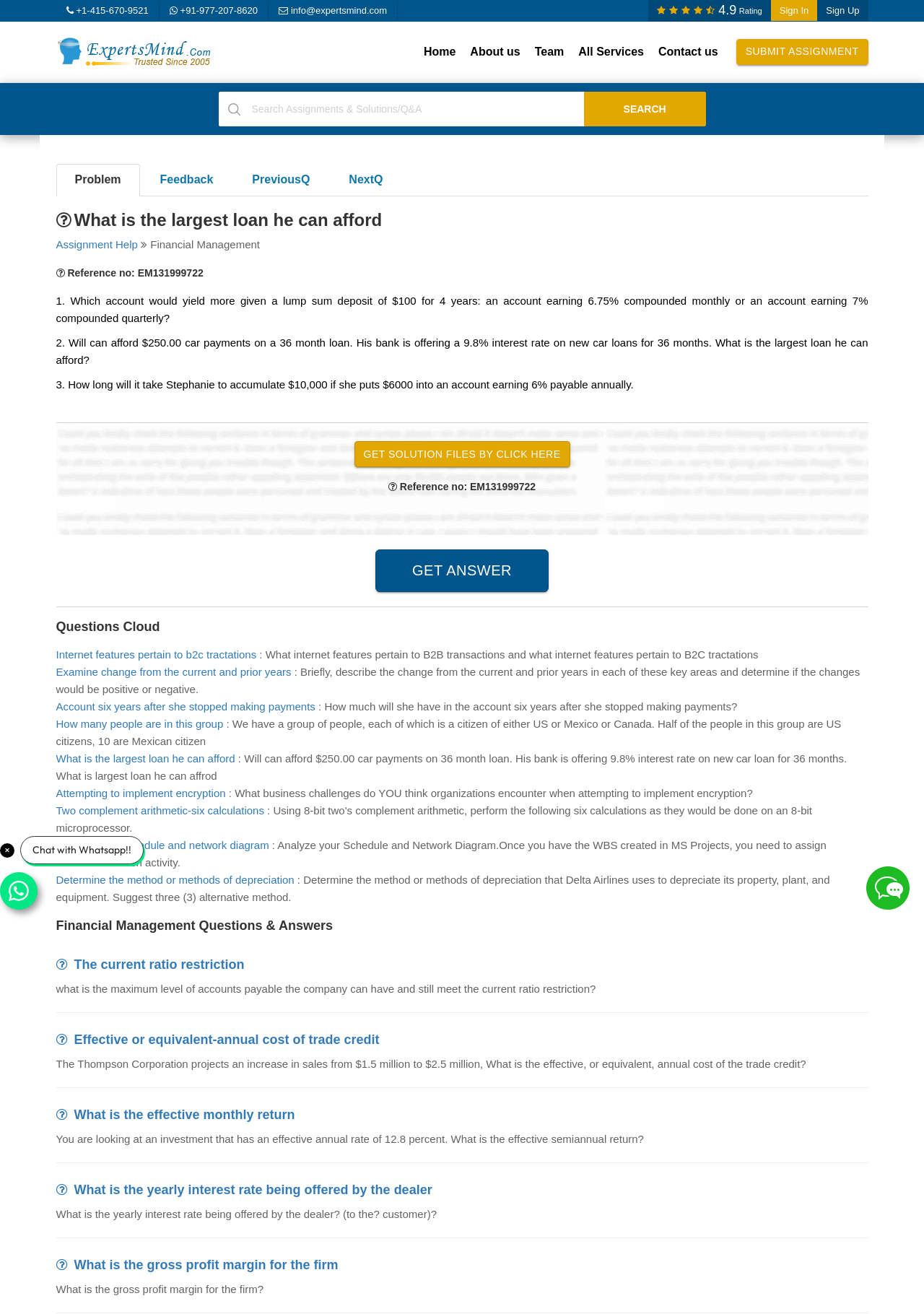Can you show the bounding box coordinates of the region to click on to complete the task described in the instruction: "Get solution files by clicking here"?

[0.383, 0.336, 0.617, 0.355]